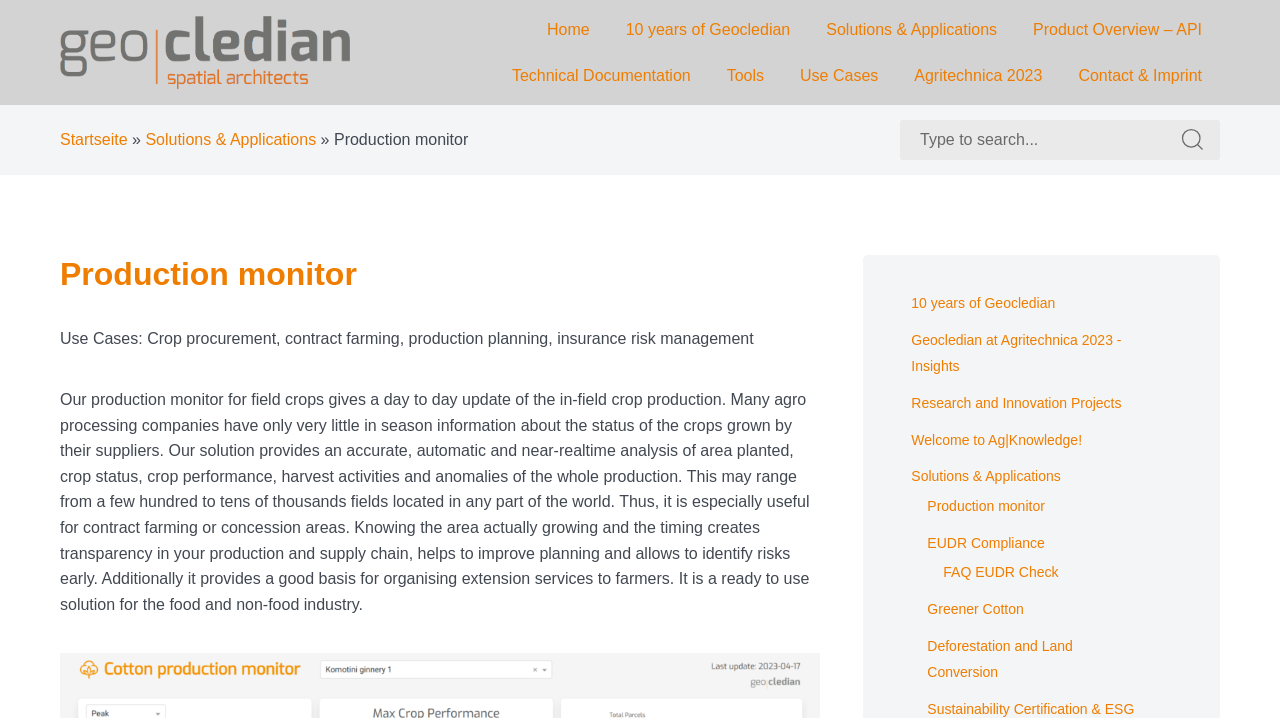Using the given element description, provide the bounding box coordinates (top-left x, top-left y, bottom-right x, bottom-right y) for the corresponding UI element in the screenshot: Product Overview – API

[0.795, 0.01, 0.951, 0.073]